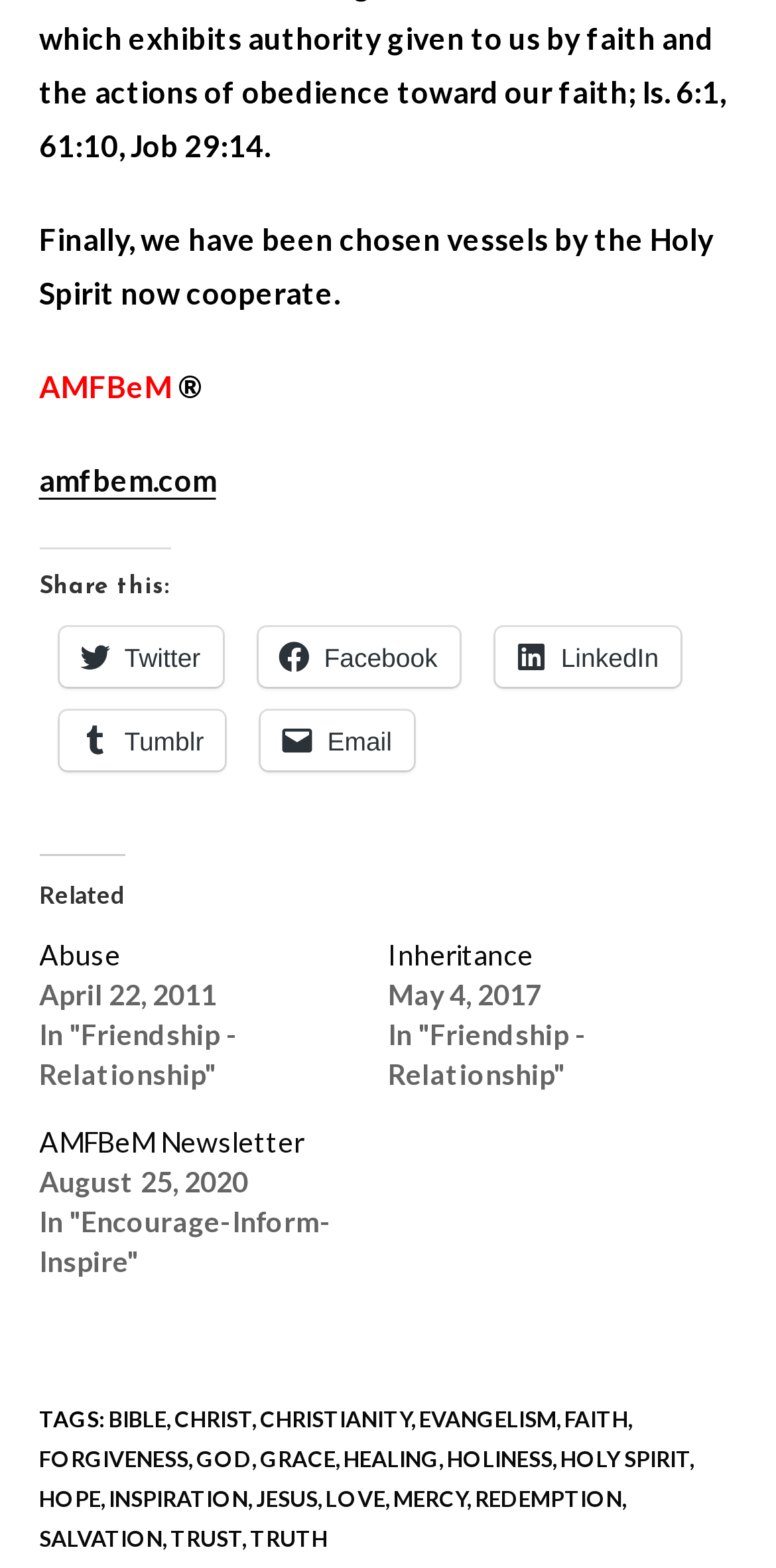Identify the bounding box coordinates of the area that should be clicked in order to complete the given instruction: "Visit the website's homepage". The bounding box coordinates should be four float numbers between 0 and 1, i.e., [left, top, right, bottom].

[0.05, 0.295, 0.278, 0.318]